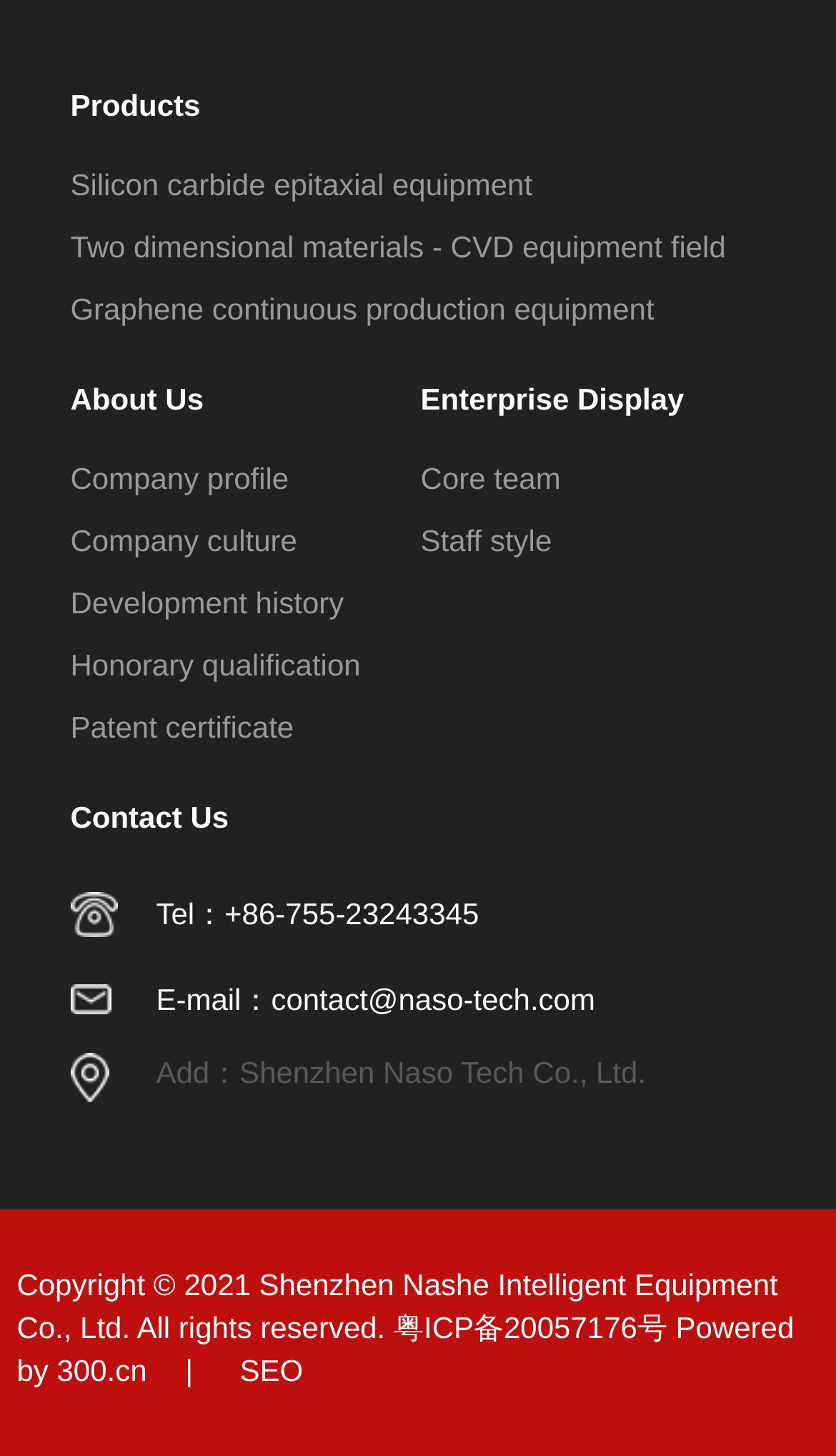Given the element description, predict the bounding box coordinates in the format (top-left x, top-left y, bottom-right x, bottom-right y), using floating point numbers between 0 and 1: E-mail：contact@naso-tech.com

[0.187, 0.657, 0.773, 0.716]